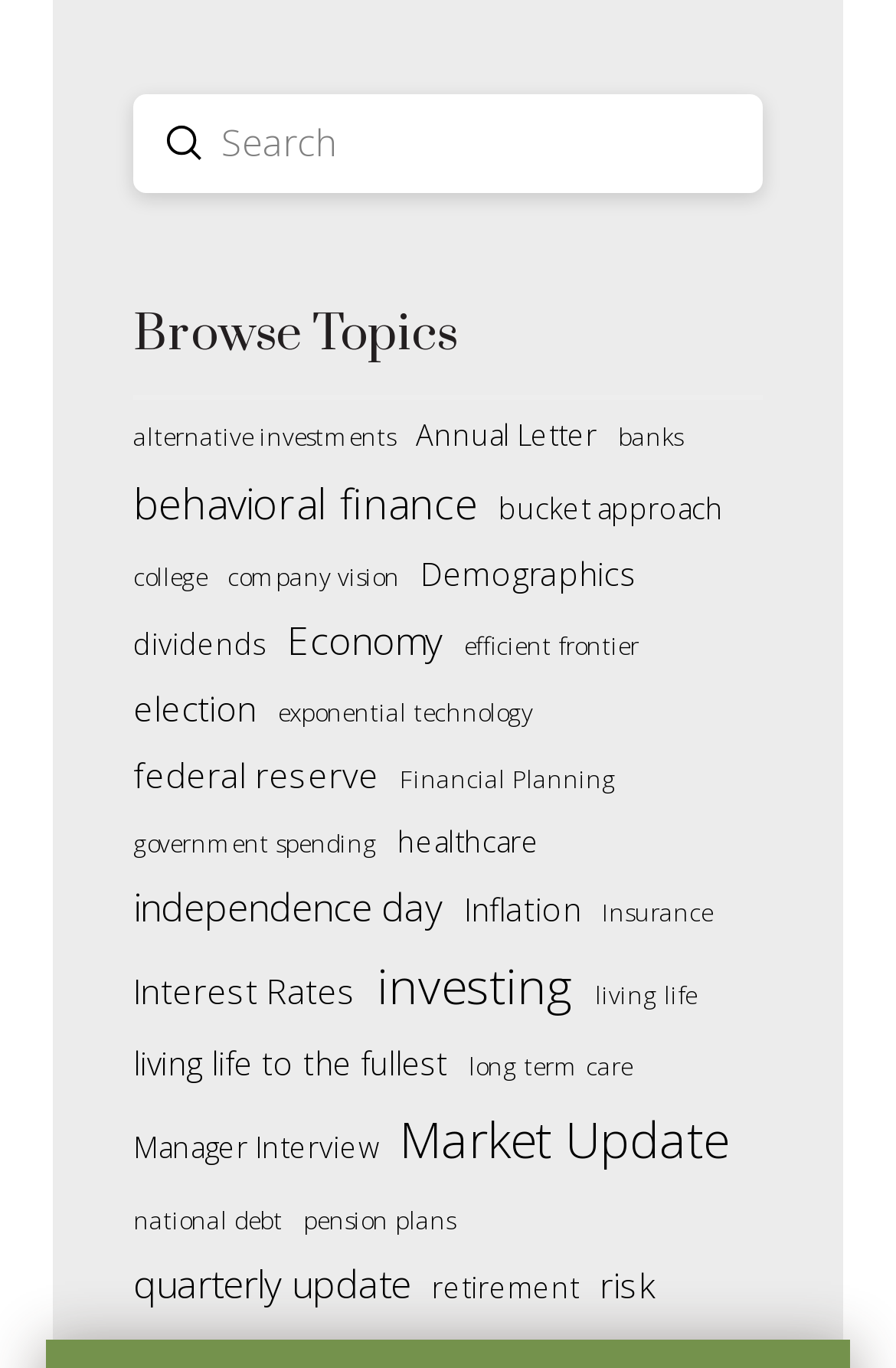Using the given description, provide the bounding box coordinates formatted as (top-left x, top-left y, bottom-right x, bottom-right y), with all values being floating point numbers between 0 and 1. Description: parent_node: Search name="s" placeholder="Search"

[0.247, 0.087, 0.74, 0.122]